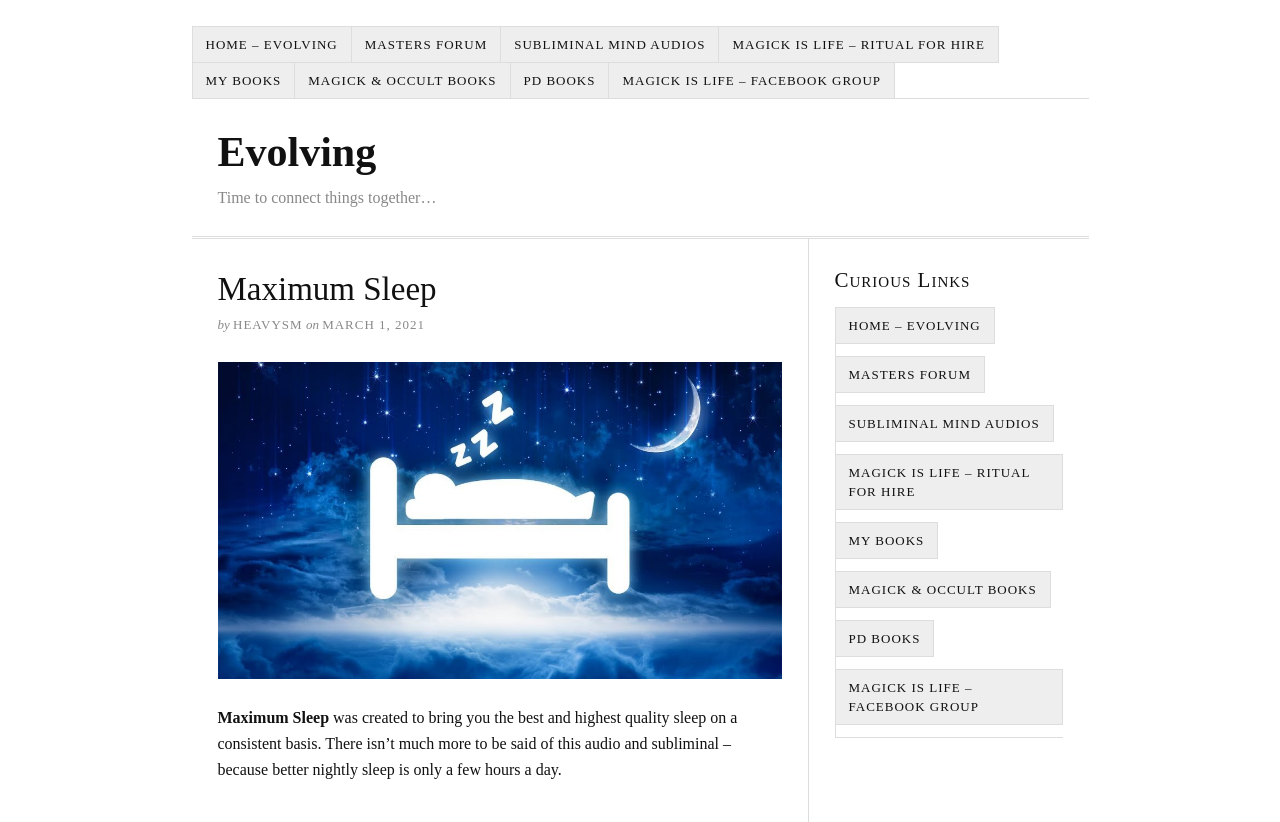Provide the bounding box coordinates for the area that should be clicked to complete the instruction: "visit masters forum".

[0.275, 0.032, 0.392, 0.077]